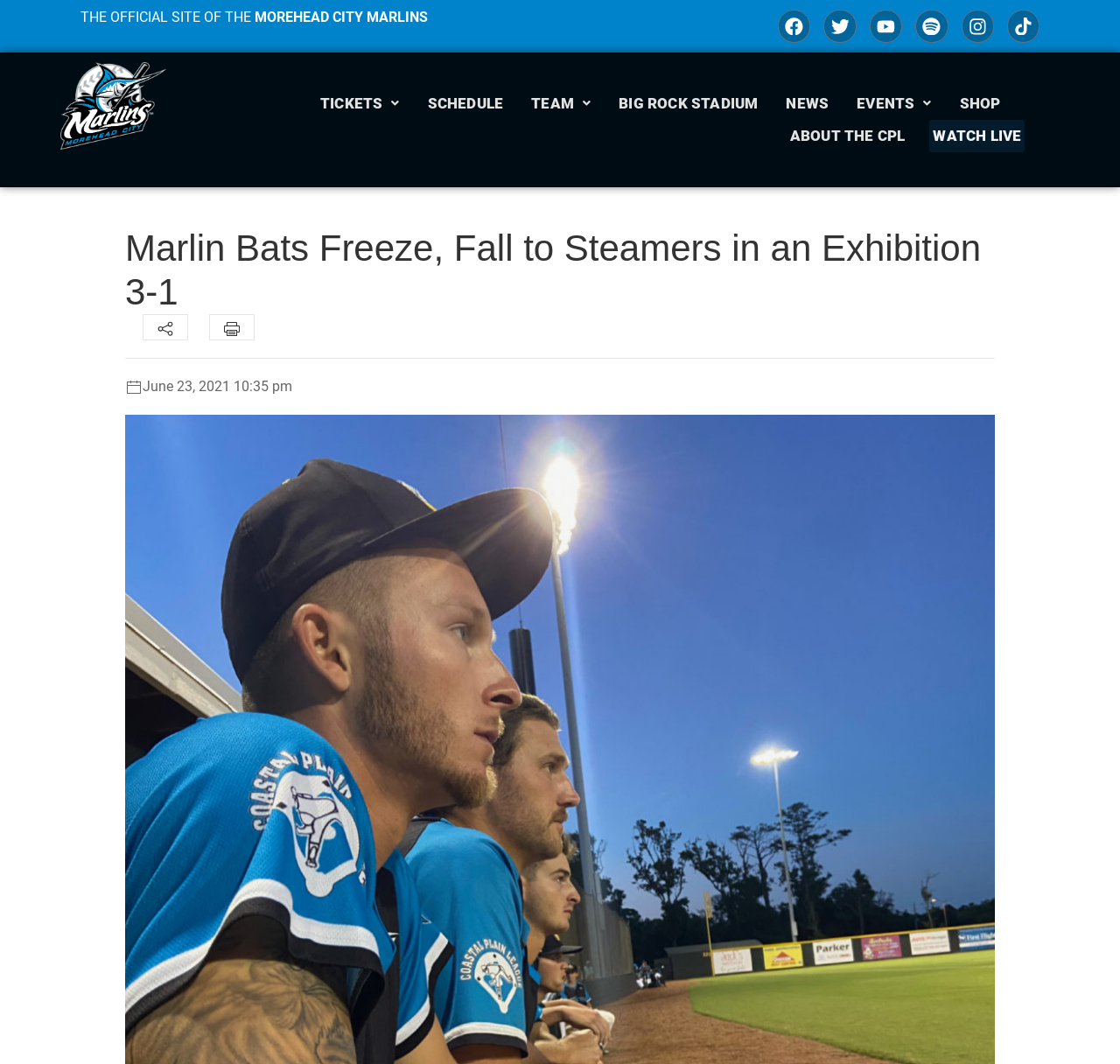What is the main heading displayed on the webpage? Please provide the text.

Marlin Bats Freeze, Fall to Steamers in an Exhibition 3-1